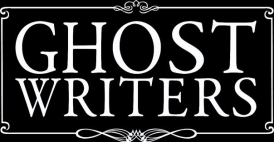What type of font is used in the logo?
Using the image, give a concise answer in the form of a single word or short phrase.

Traditional, elegant